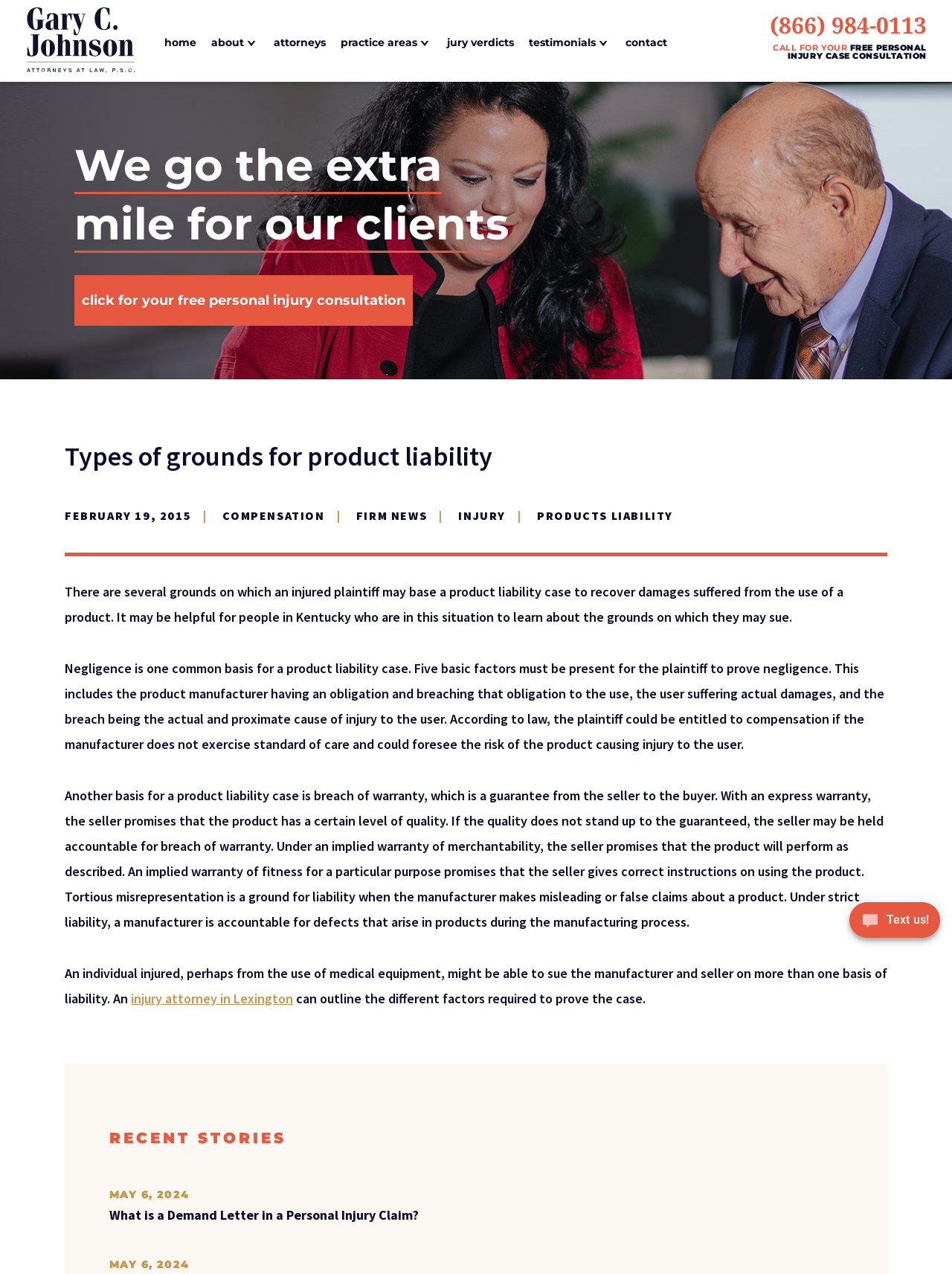Find the bounding box coordinates of the area that needs to be clicked in order to achieve the following instruction: "Navigate to the home page". The coordinates should be specified as four float numbers between 0 and 1, i.e., [left, top, right, bottom].

[0.173, 0.028, 0.206, 0.039]